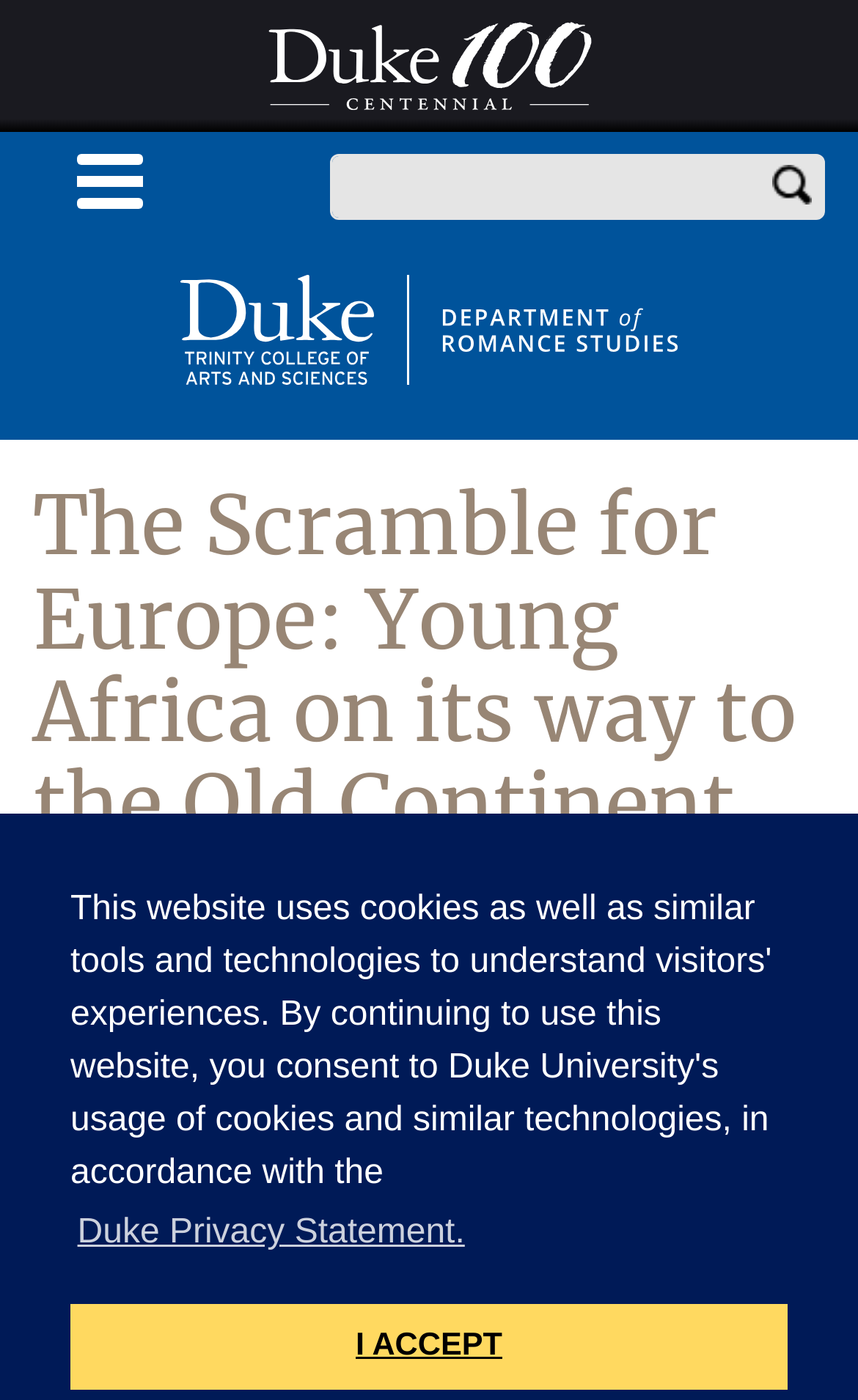Write an extensive caption that covers every aspect of the webpage.

The webpage appears to be an article or publication page from the Department of Romance Studies at Duke University. At the top of the page, there is a banner with a search bar and a button to search. Below the banner, there is a heading that reads "The Scramble for Europe: Young Africa on its way to the Old Continent". 

To the left of the heading, there is a logo of Duke University - Trinity College of Arts and Sciences, and another logo of the Department of Romance Studies. 

Below the heading, there are three more headings, one with the author's name "Stephen Smith", another with the publication year "2019", and a third one with the word "Polity". 

At the very top of the page, there is a cookie message with a button to learn more about cookies and another button to dismiss the message. 

The meta description suggests that the article is about mass migration, specifically mentioning the crisis on the US-Mexico border and migrants trying to cross the Mediterranean in rubber dinghies. However, the content of the article itself is not explicitly described in the accessibility tree.